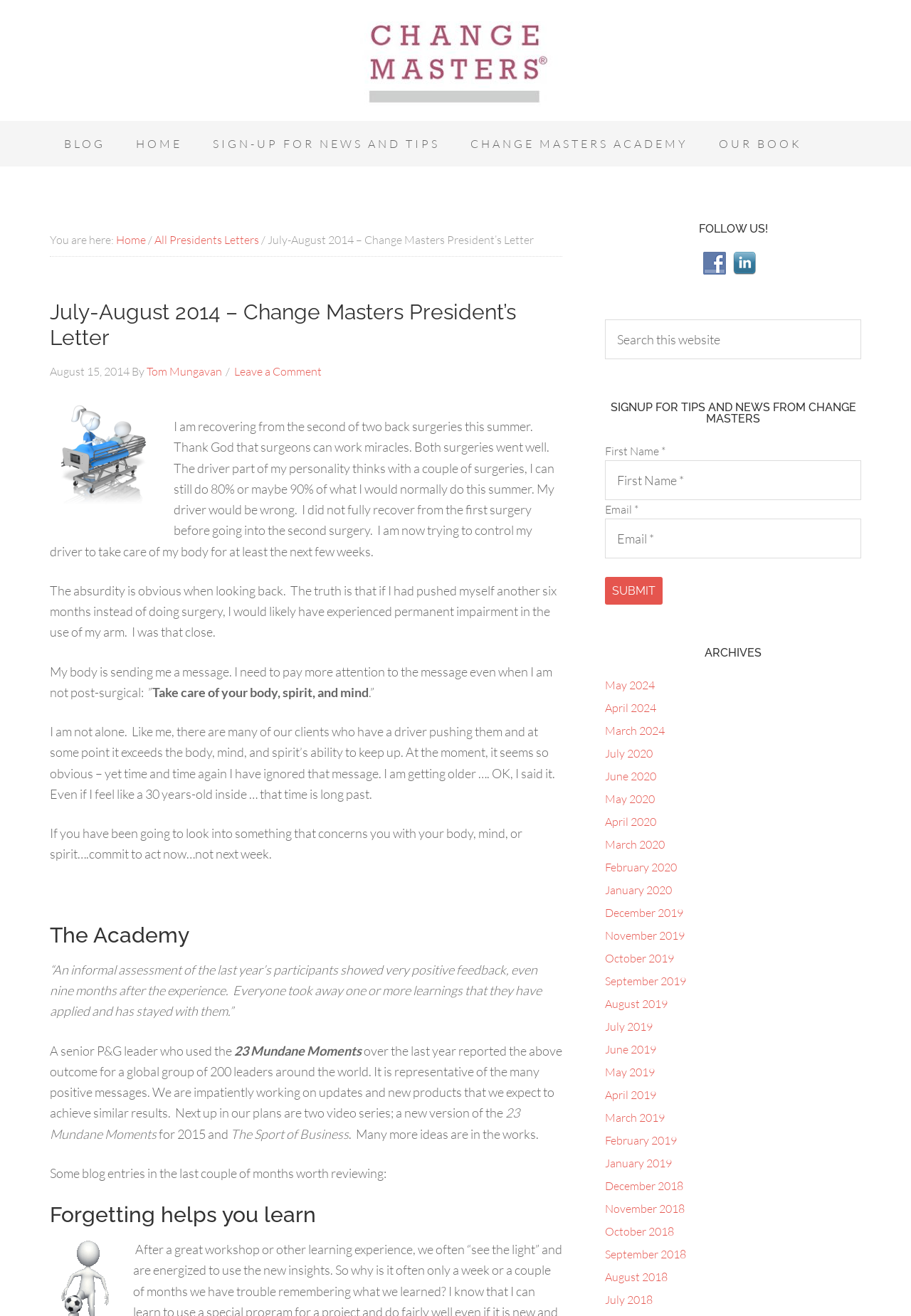Respond to the question below with a single word or phrase: What is the name of the book mentioned in the blog post?

23 Mundane Moments